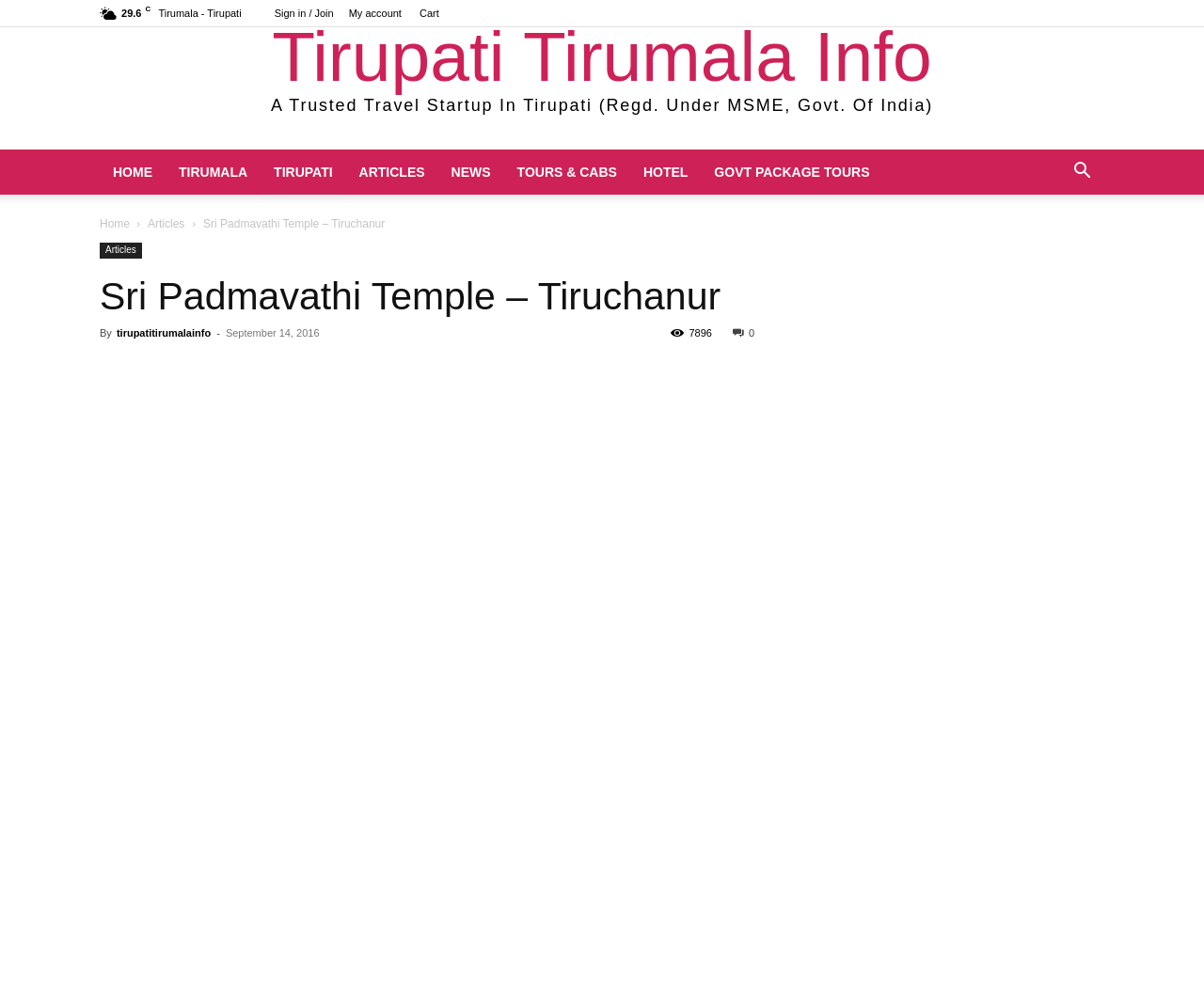Extract the bounding box coordinates for the HTML element that matches this description: "My account". The coordinates should be four float numbers between 0 and 1, i.e., [left, top, right, bottom].

[0.29, 0.008, 0.334, 0.019]